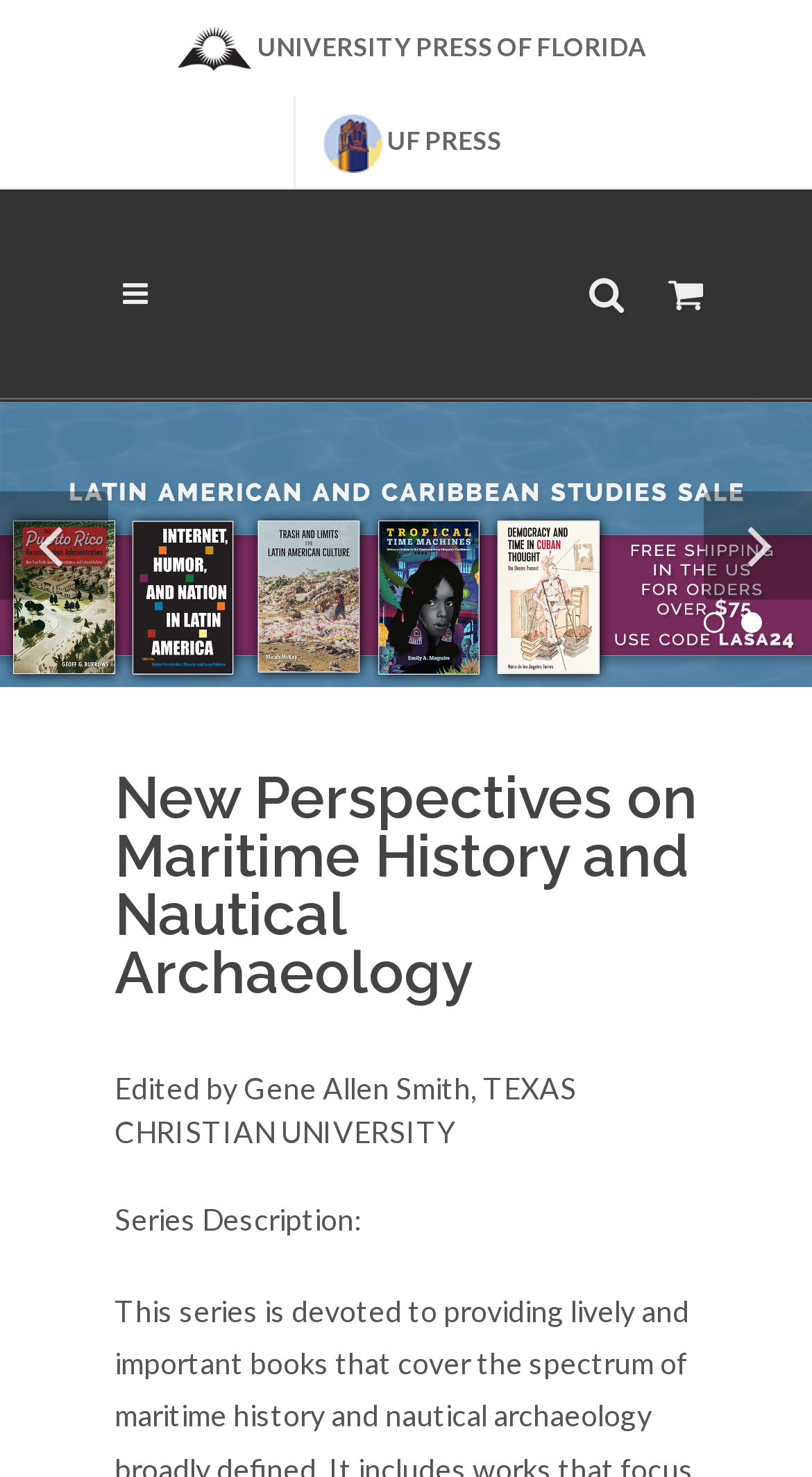Describe all the significant parts and information present on the webpage.

The webpage is about the University Press of Florida, specifically featuring a book titled "New Perspectives on Maritime History and Nautical Archaeology". At the top left, there is a University Press of Florida logo, which is an image linked to the university's website. Next to it, there is another logo with the text "UF PRESS". 

On the top right, there are three links: "Shopping Cart", "Book Search", and a search toggle button. The shopping cart link has a generic element with the same text. The book search link has two generic elements, one for "Book Search" and another for "Cancel Search". 

Below the search toggle button, there is a combobox for selecting the search type, and a textbox for entering the search query. 

The main content of the webpage starts with a large image that spans the entire width of the page, promoting a sale on Latin American & Caribbean Studies. This image is also a link to the sale page. 

Below the image, there is a "Previous Content" text, followed by a heading that displays the title of the book, "New Perspectives on Maritime History and Nautical Archaeology". The editor of the book, Gene Allen Smith from Texas Christian University, is mentioned below the title. 

Finally, there is a series description section, which is likely to provide more information about the book series.